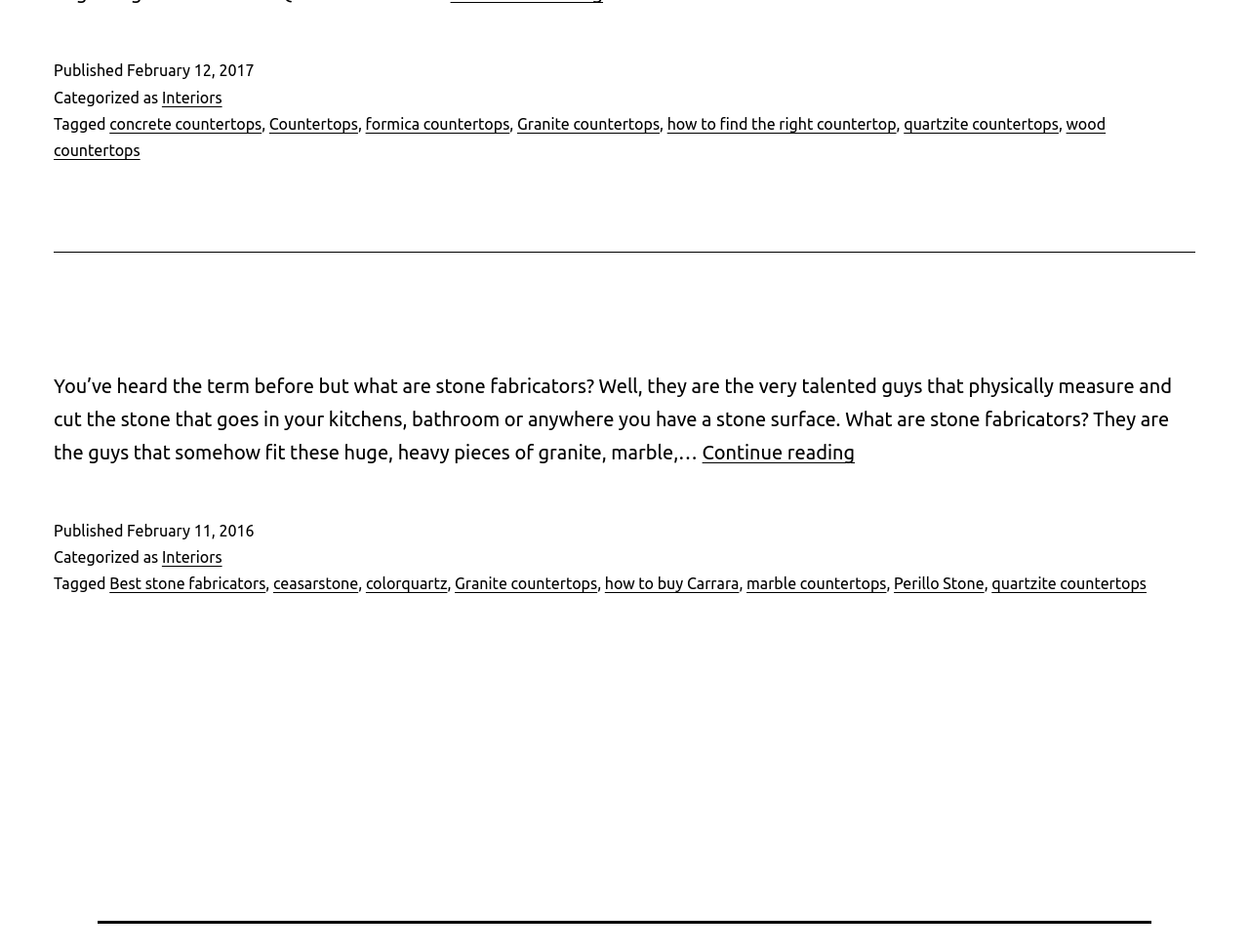Predict the bounding box for the UI component with the following description: "how to buy Carrara".

[0.484, 0.604, 0.592, 0.622]